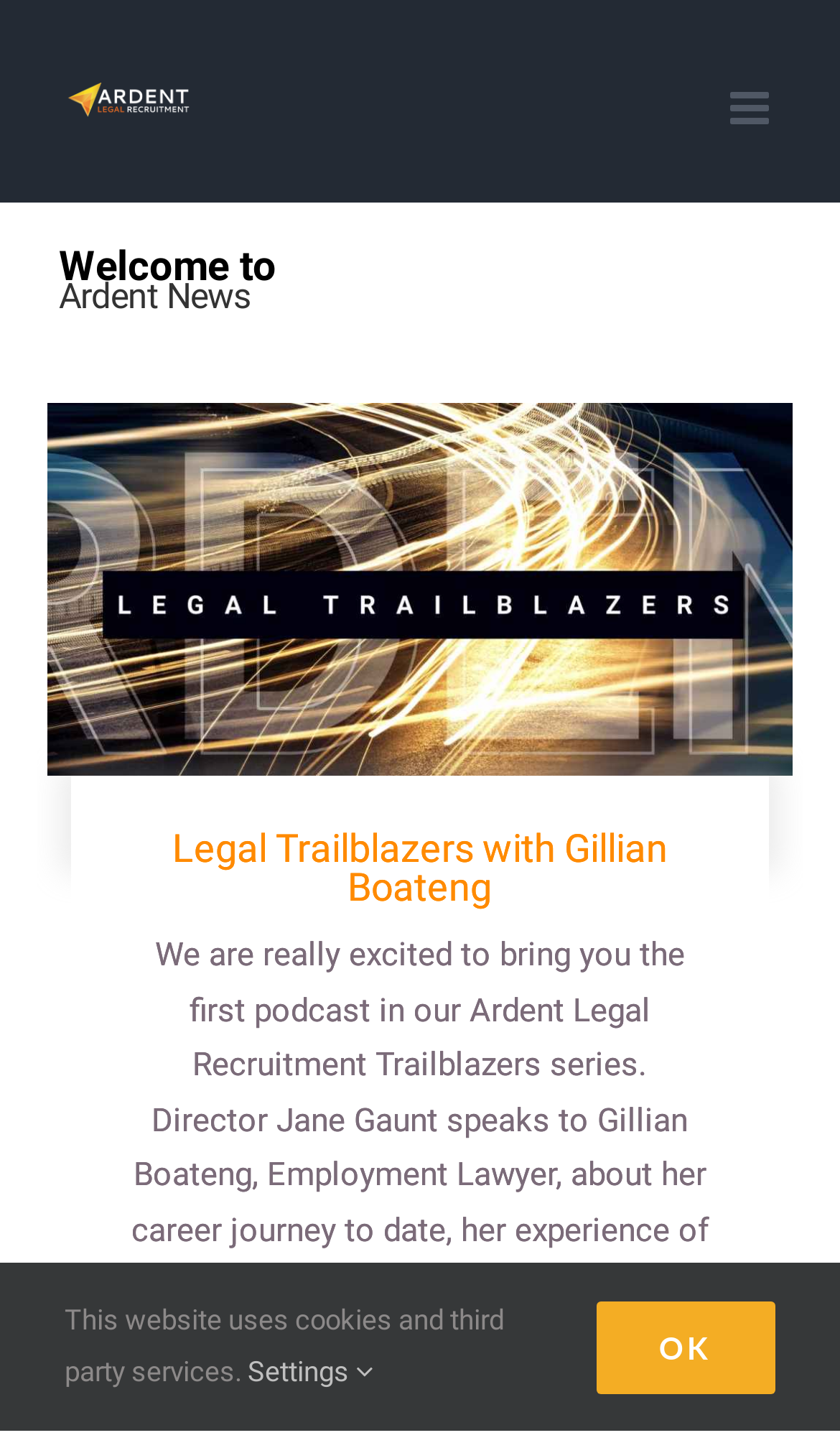Provide the bounding box coordinates of the UI element this sentence describes: "alt="Ardent Recruitment Logo"".

[0.077, 0.03, 0.229, 0.11]